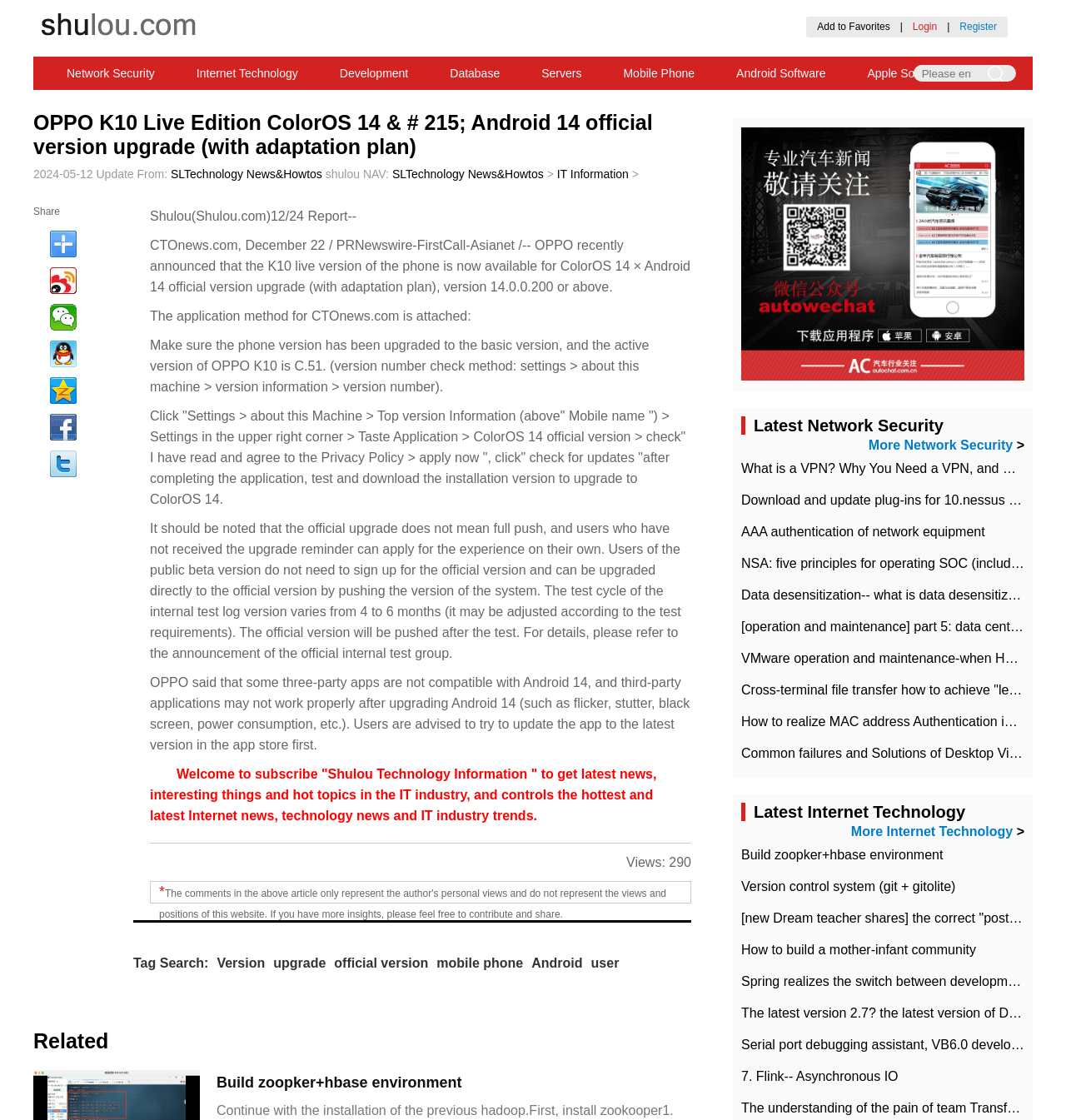What is the latest news about OPPO K10?
Look at the image and provide a detailed response to the question.

The latest news about OPPO K10 is that the phone is now available for ColorOS 14 × Android 14 official version upgrade, which is mentioned in the main article of the webpage.